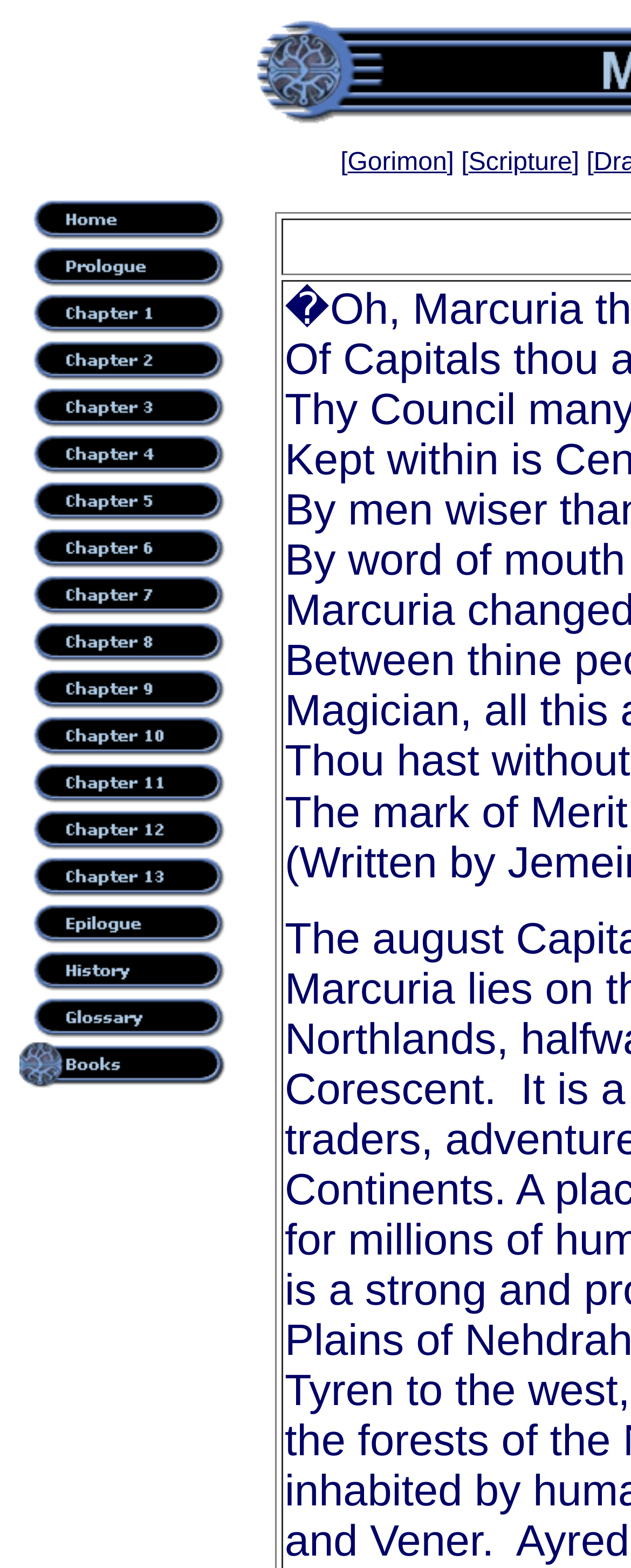Answer the question with a brief word or phrase:
How many chapters are there in total?

13